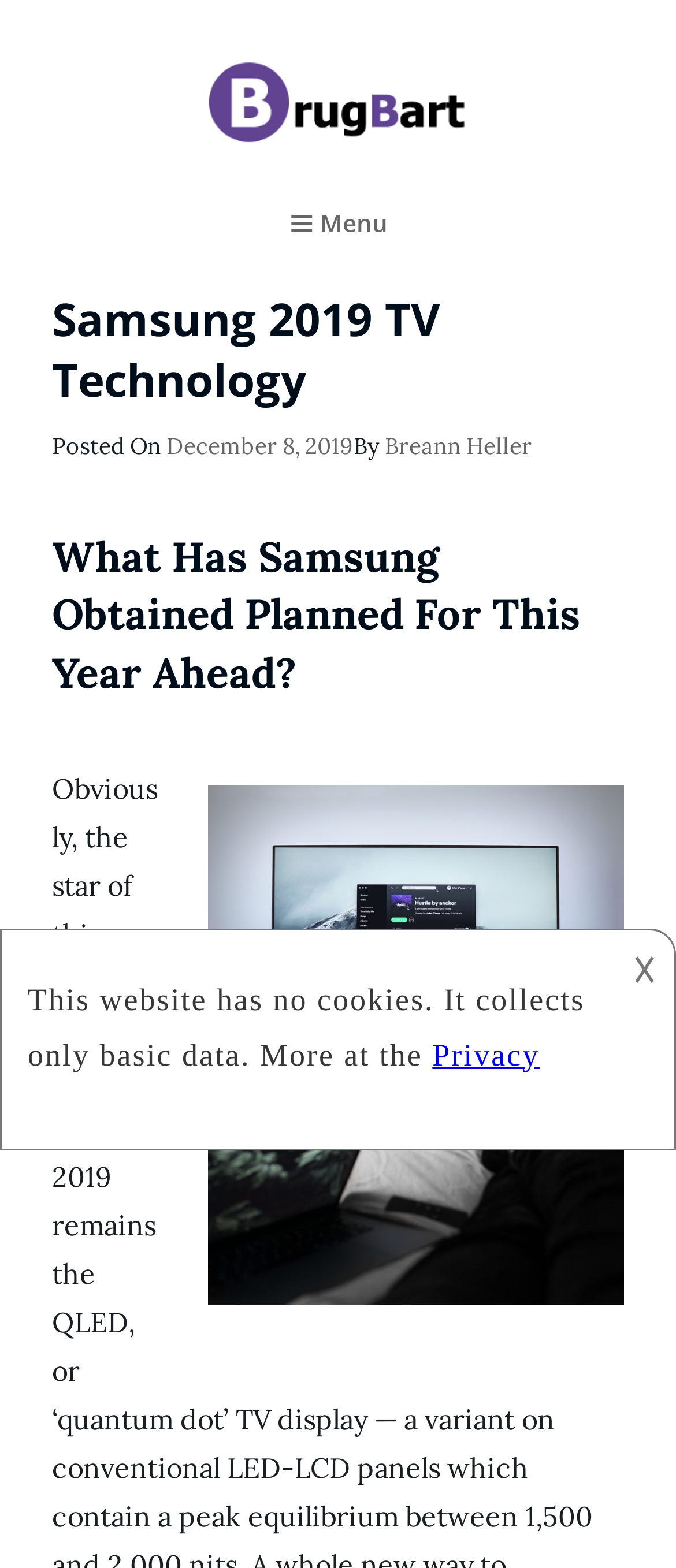Please provide a one-word or phrase answer to the question: 
What is the name of the author of this article?

Breann Heller